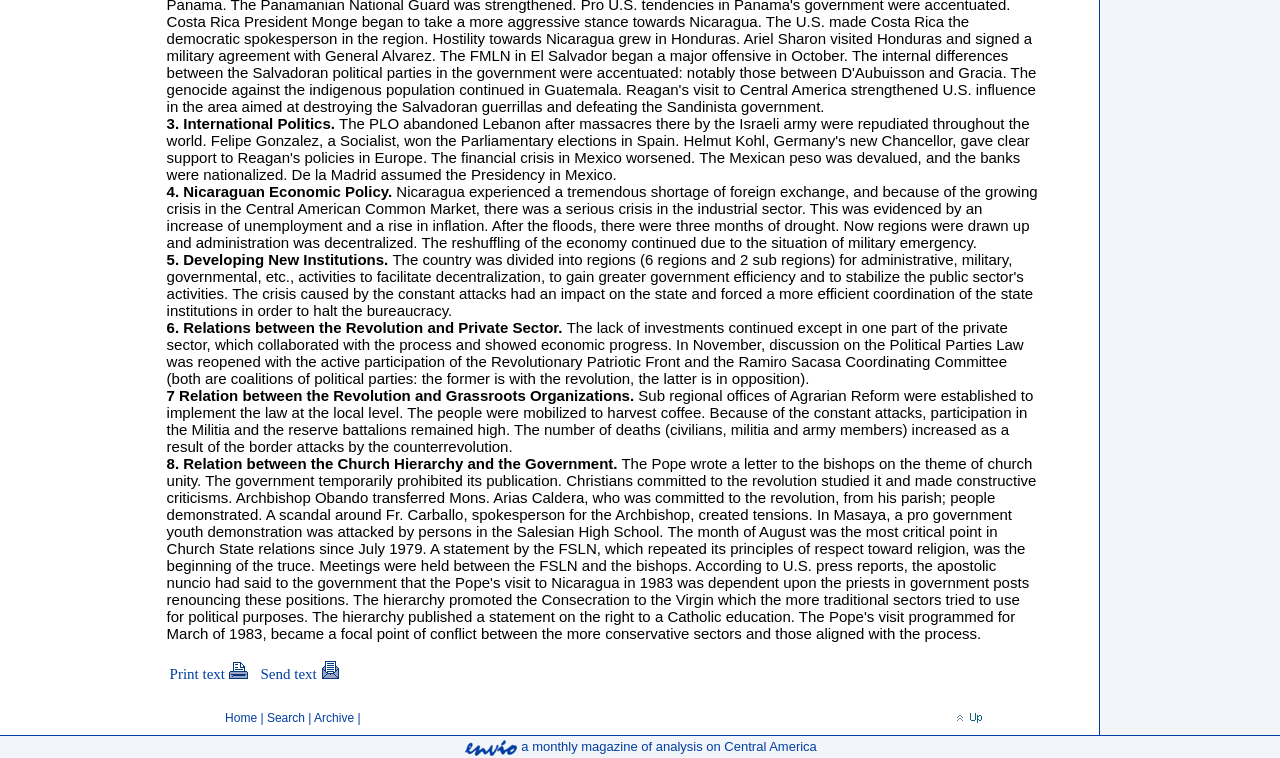How many sections are there in the article?
Please answer the question with a detailed and comprehensive explanation.

I counted the number of section headings starting from '3. International Politics.' to '8. Relation between the Church Hierarchy and the Government.' and found 8 sections in total.